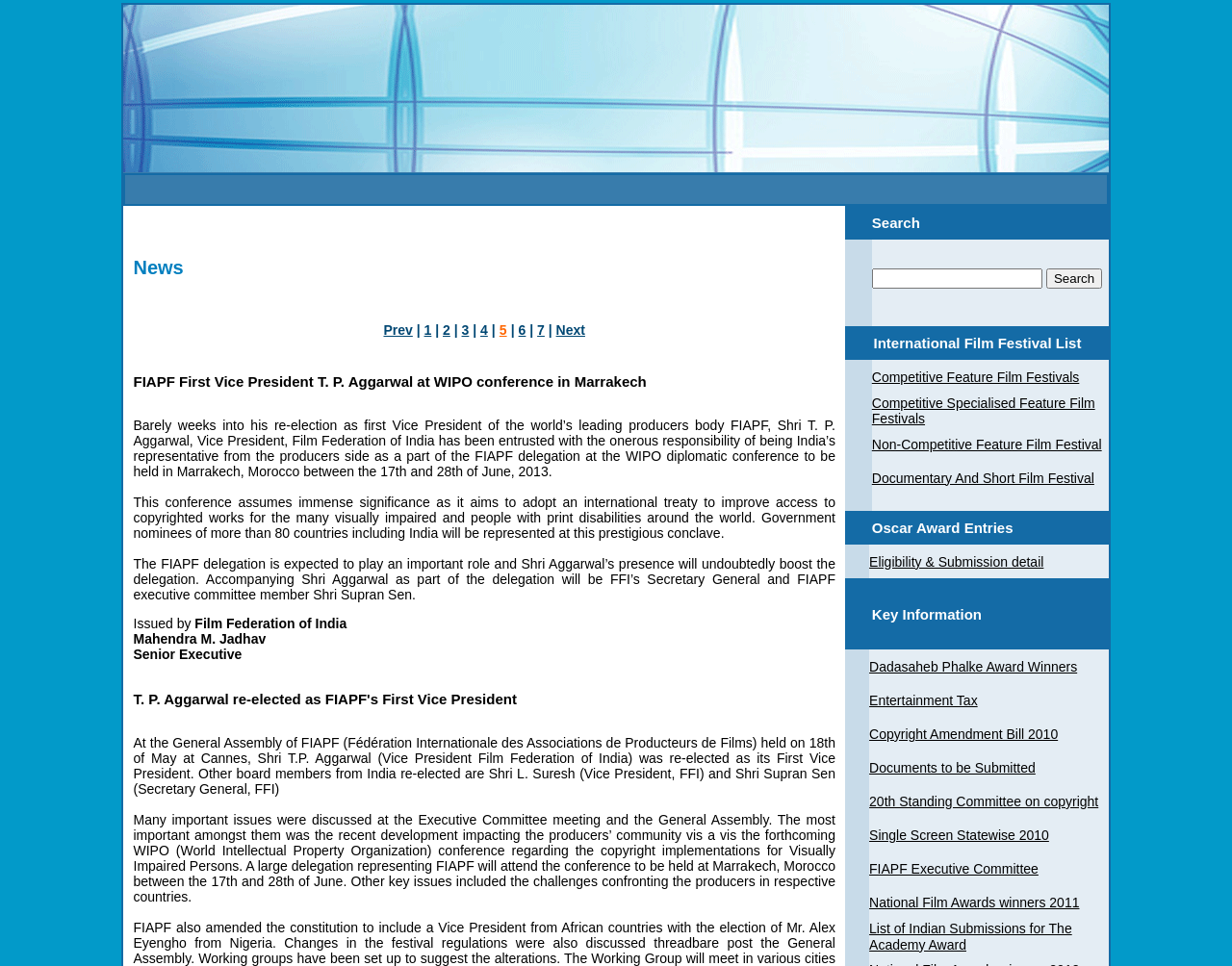Locate the bounding box of the UI element defined by this description: "Copyright Amendment Bill 2010". The coordinates should be given as four float numbers between 0 and 1, formatted as [left, top, right, bottom].

[0.706, 0.752, 0.859, 0.768]